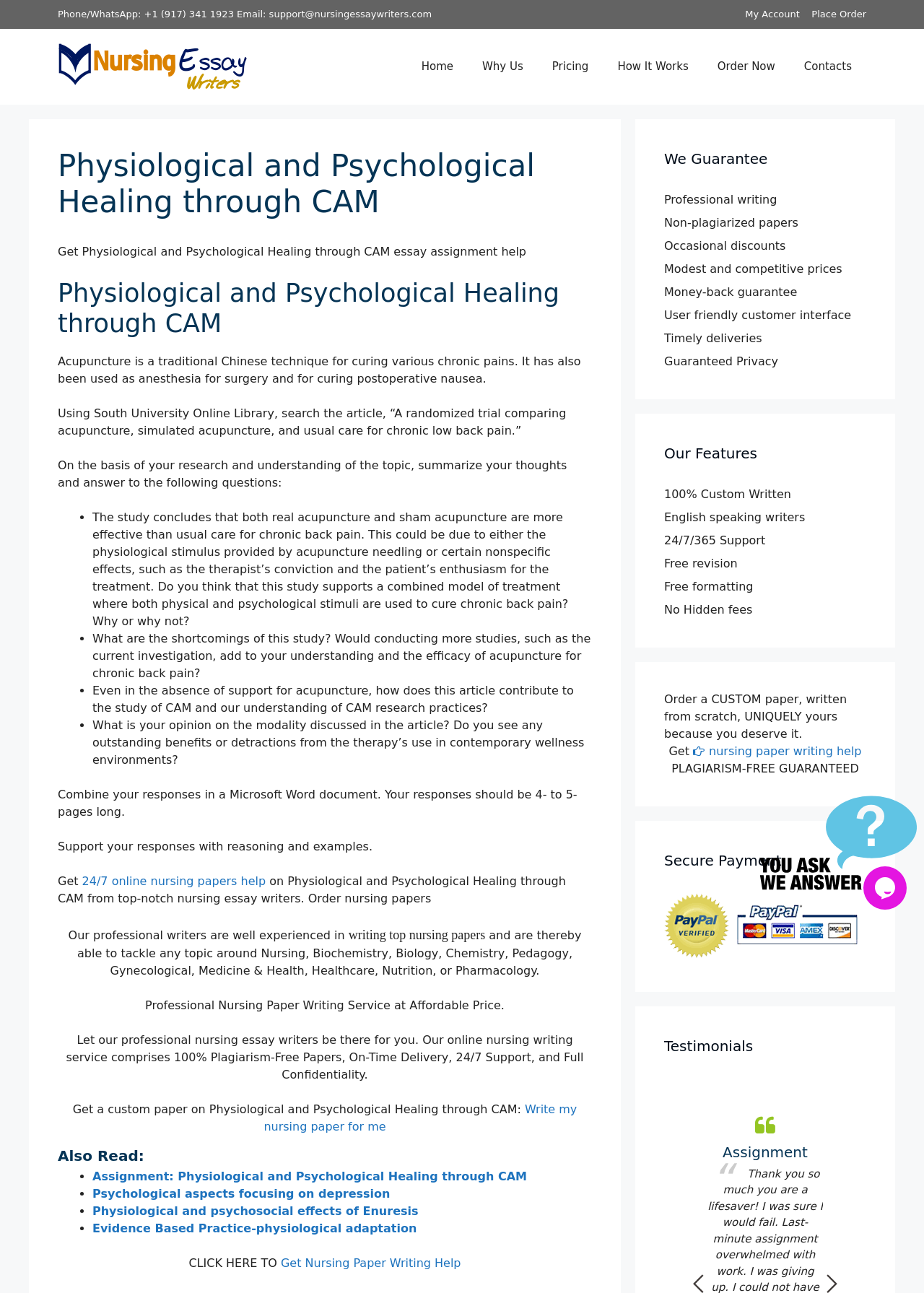Look at the image and answer the question in detail:
What is the phone number for support?

The phone number for support can be found in the top-left corner of the webpage, inside a complementary element, which is 'Phone/WhatsApp: +1 (917) 341 1923 Email: support@nursingessaywriters.com'.